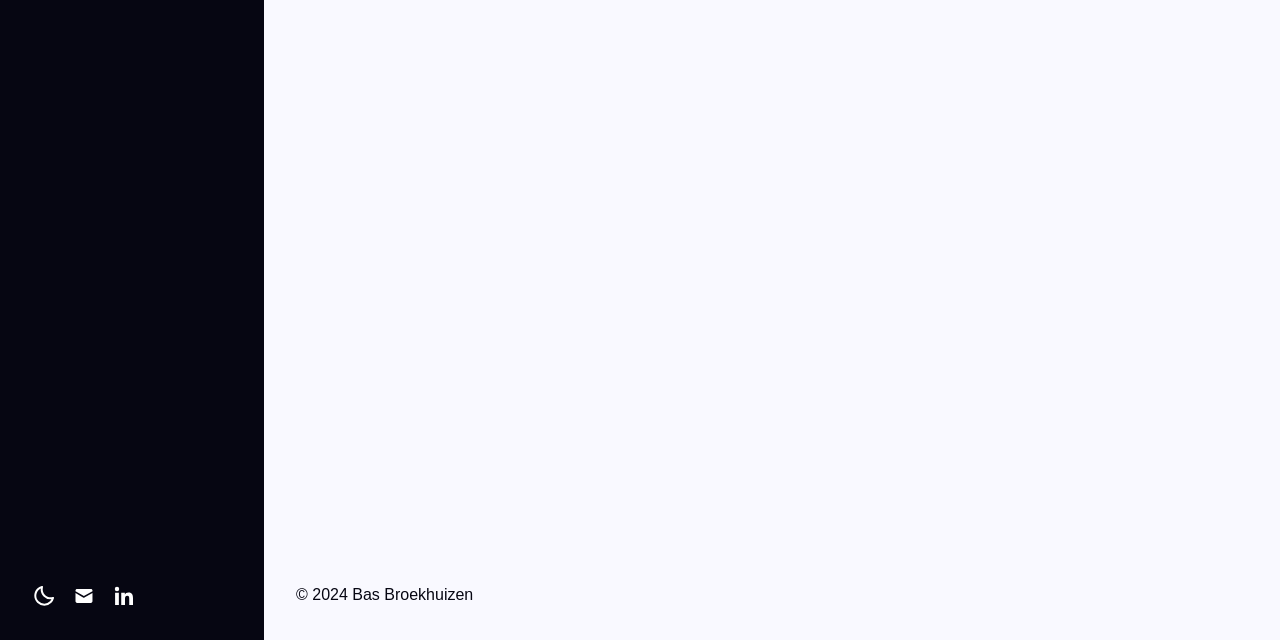Given the webpage screenshot and the description, determine the bounding box coordinates (top-left x, top-left y, bottom-right x, bottom-right y) that define the location of the UI element matching this description: alt="Icon Mail"

[0.056, 0.912, 0.075, 0.95]